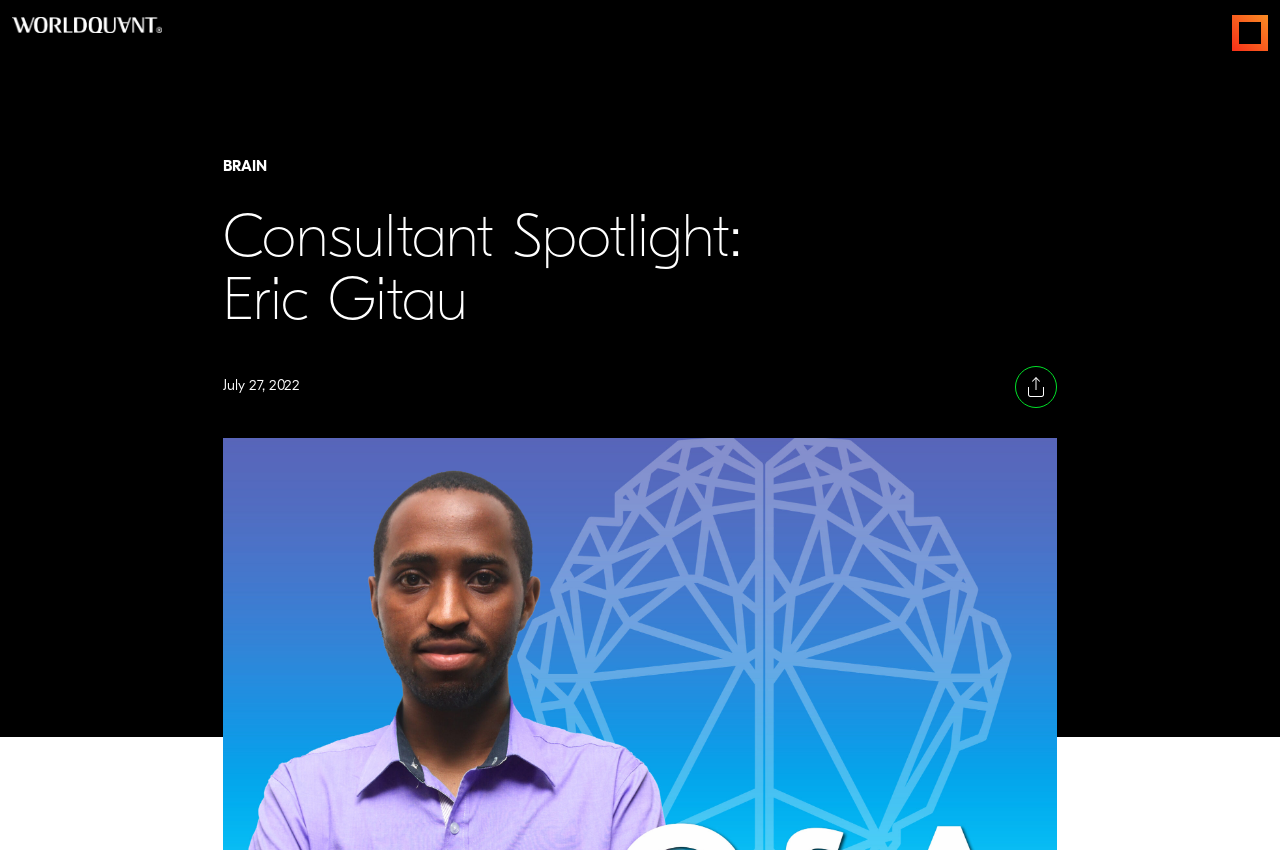Please study the image and answer the question comprehensively:
What is the purpose of the button with the text 'open menus'?

I found the answer by looking at the button element with the text 'open menus', which suggests that the button is used to open menus or navigation options on the webpage.